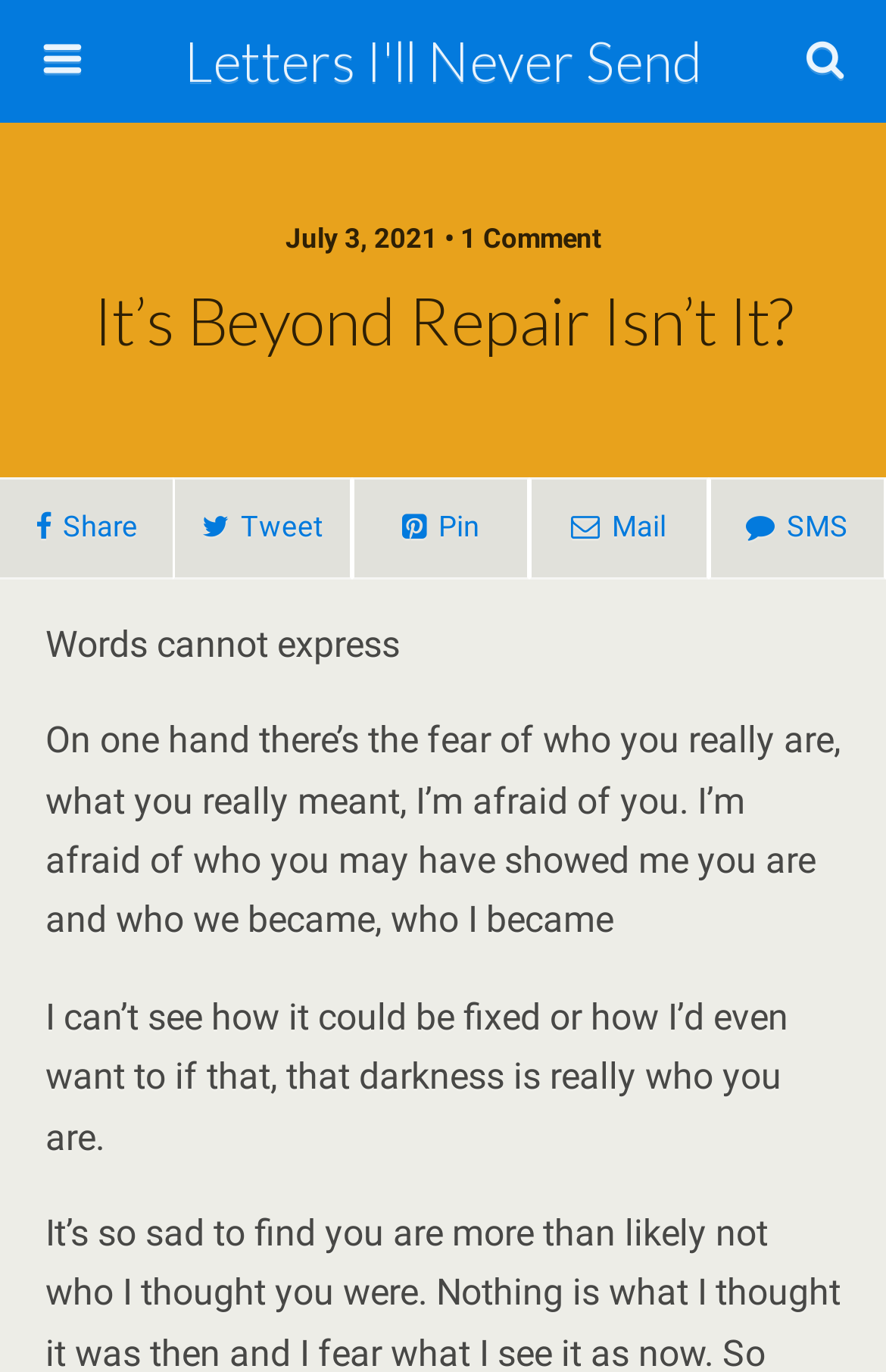Provide an in-depth caption for the elements present on the webpage.

The webpage appears to be a blog post or an article with a title "It's Beyond Repair Isn't It?" at the top, which is also a heading. Below the title, there is a search bar with a textbox and a search button to the right. The search bar is positioned near the top of the page.

To the right of the title, there is a date and comment count, "July 3, 2021 • 1 Comment". 

The main content of the webpage is a passage of text that spans multiple paragraphs. The text starts with the phrase "Words cannot express" and continues to express fear and uncertainty about a person's true nature. The passage is positioned below the title and search bar.

At the top-left corner of the page, there are social media links, including "Share", "Tweet", "Pin", and "Mail", represented by icons. These links are positioned above the title and search bar.

Overall, the webpage has a simple layout with a focus on the main passage of text, accompanied by a search bar and social media links.